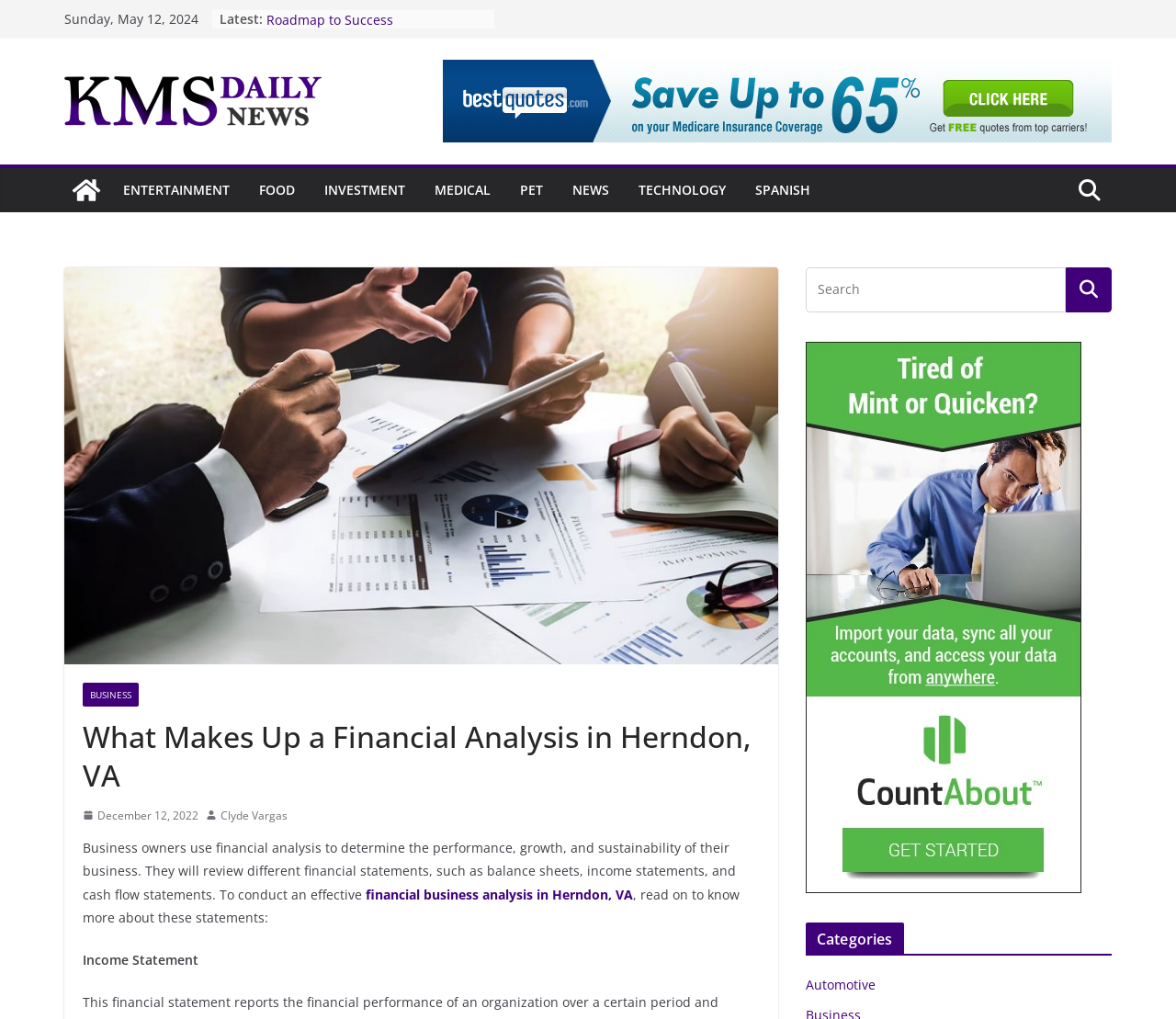Give a one-word or short-phrase answer to the following question: 
What type of statements are reviewed in financial analysis?

Balance sheets, income statements, and cash flow statements